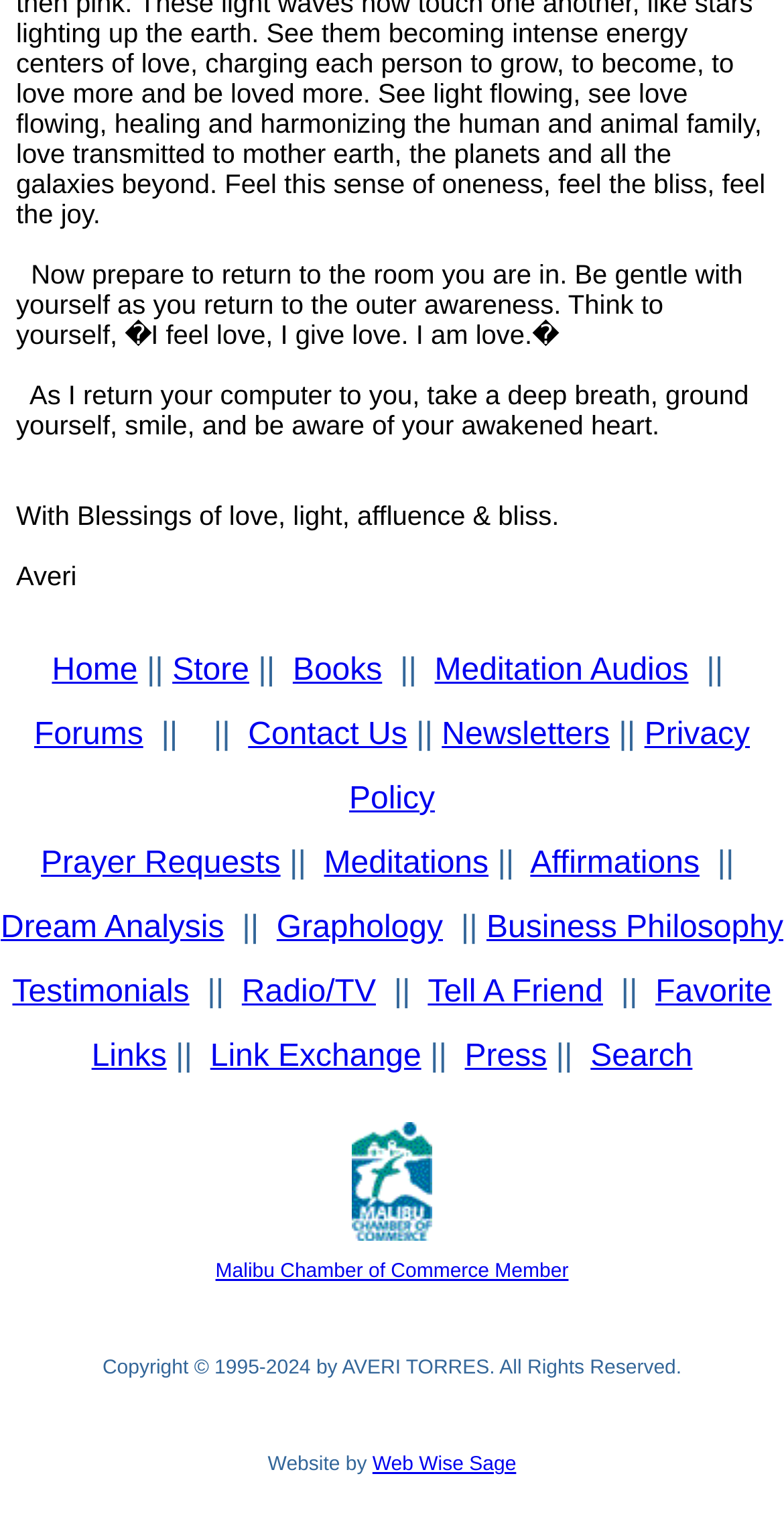Given the webpage screenshot, identify the bounding box of the UI element that matches this description: "Malibu Chamber of Commerce Member".

[0.275, 0.818, 0.725, 0.84]